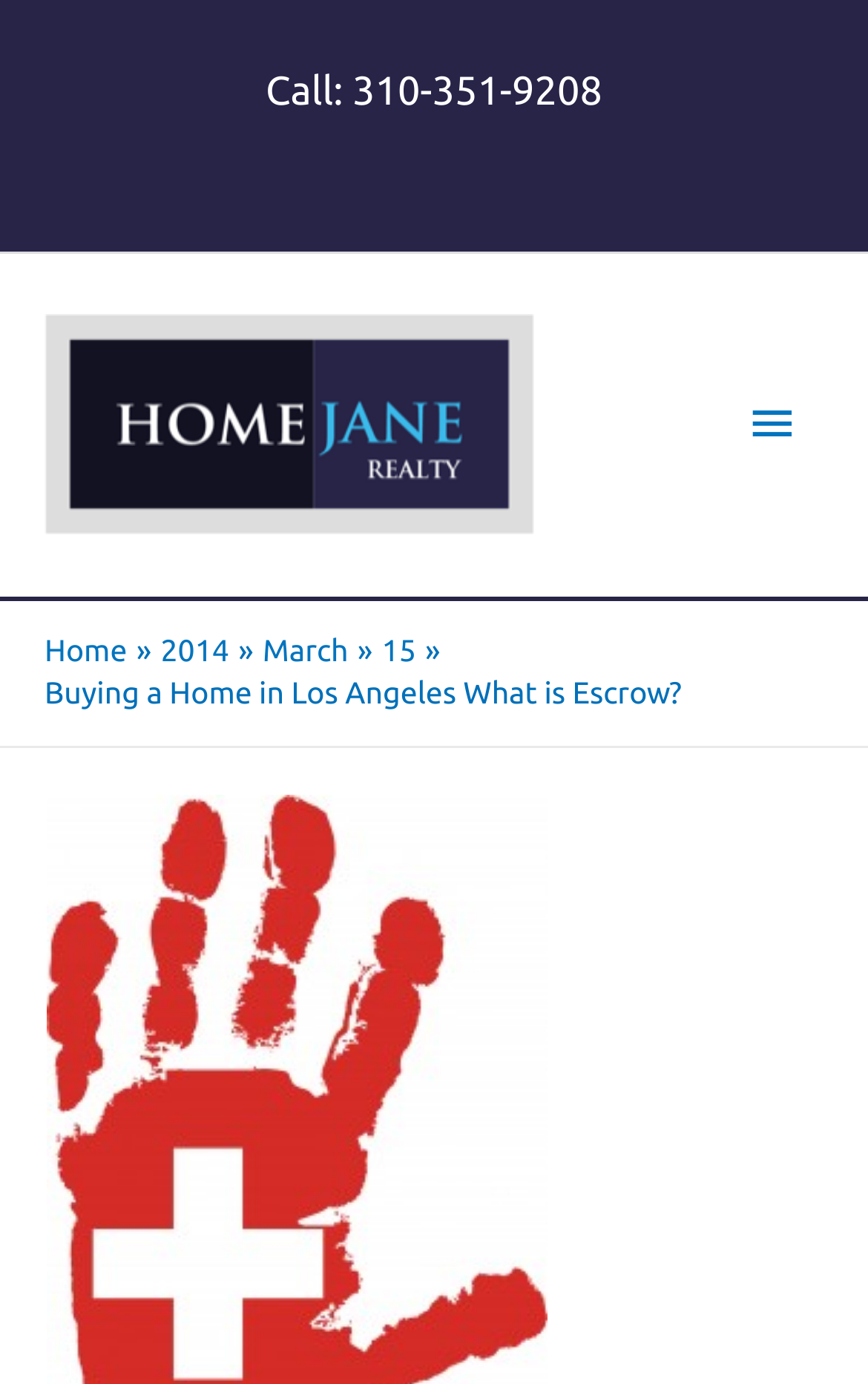Provide the bounding box coordinates for the UI element that is described by this text: "15". The coordinates should be in the form of four float numbers between 0 and 1: [left, top, right, bottom].

[0.44, 0.457, 0.479, 0.483]